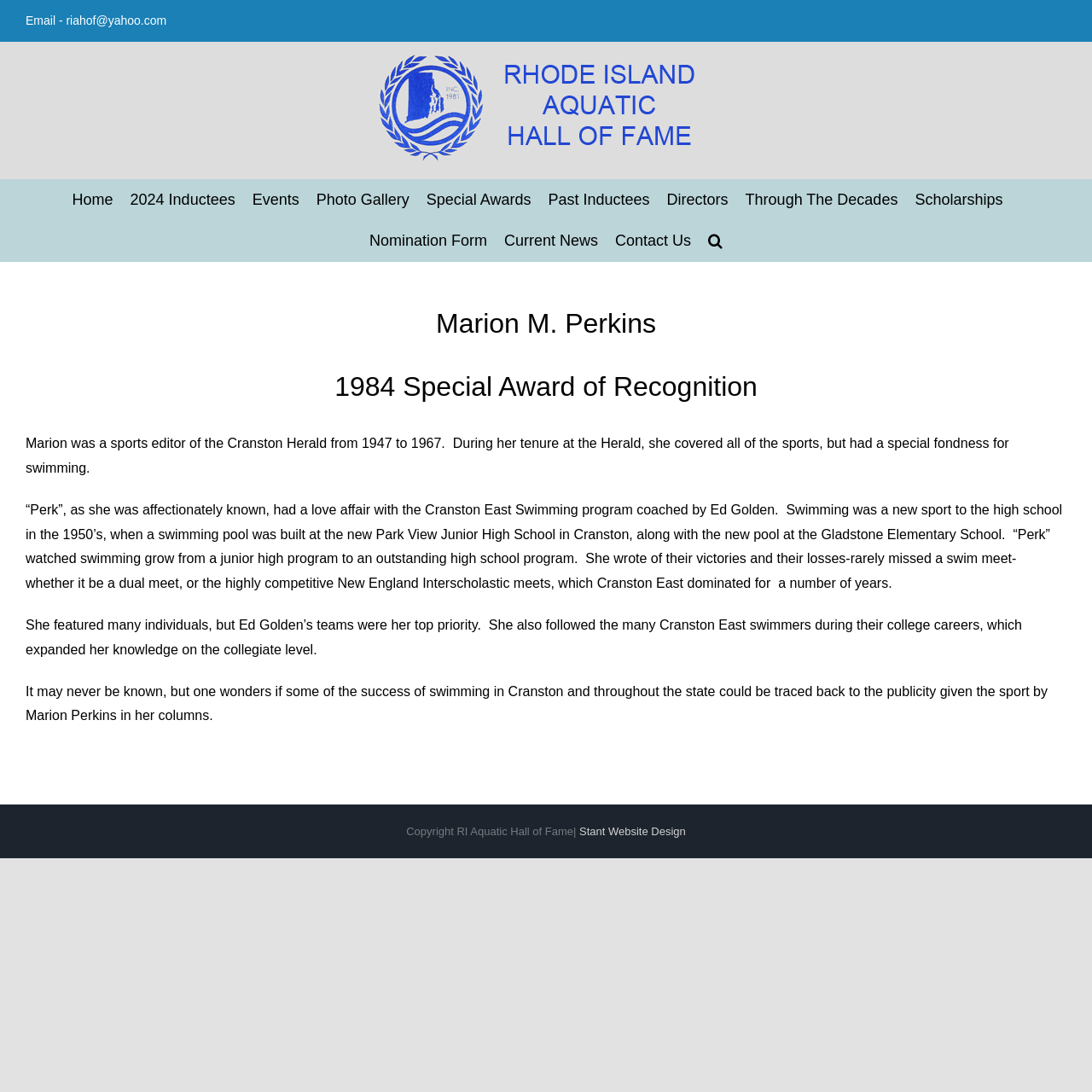Determine the bounding box coordinates for the area that should be clicked to carry out the following instruction: "View the Photo Gallery".

[0.29, 0.164, 0.375, 0.202]